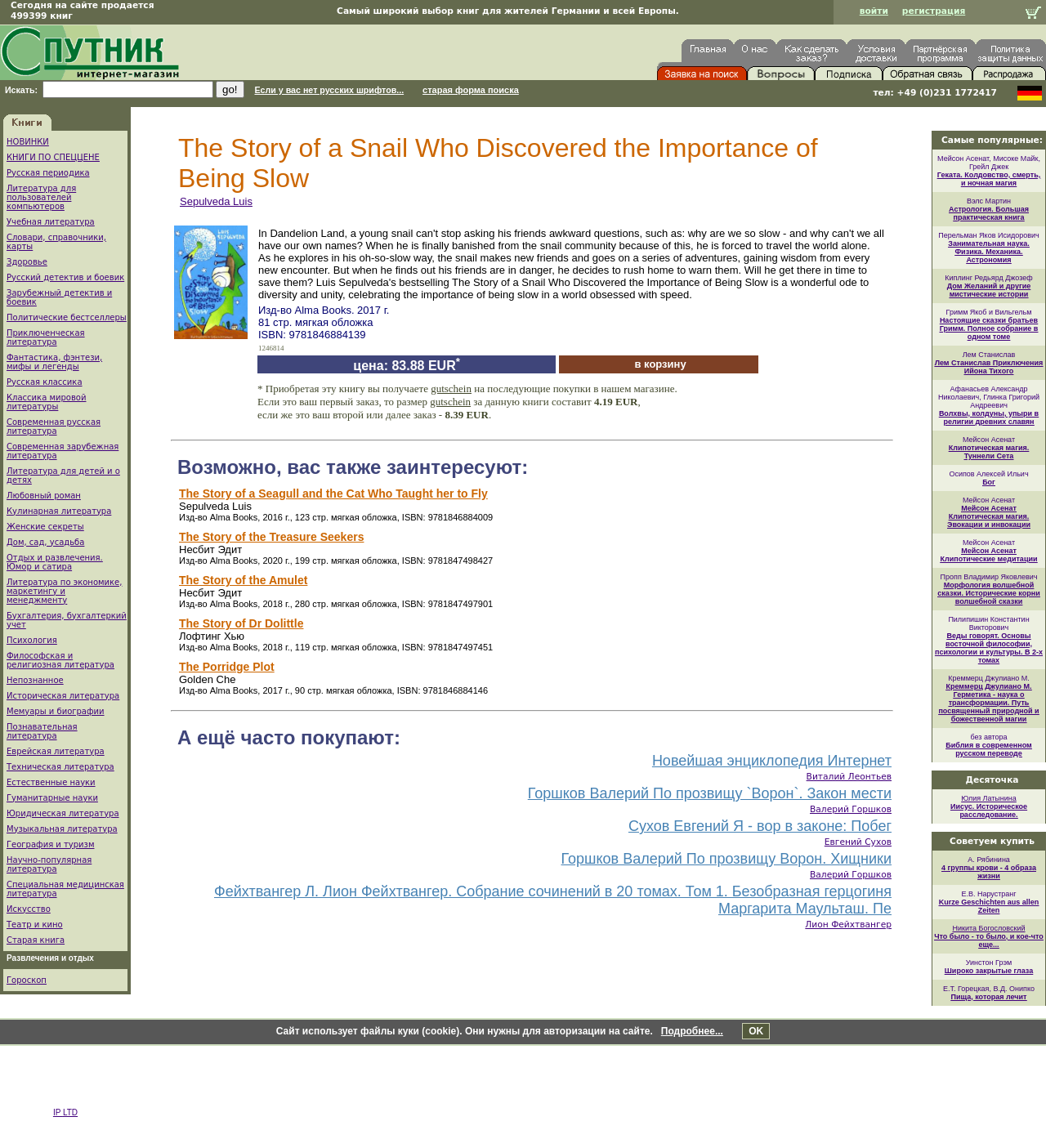Can you identify the bounding box coordinates of the clickable region needed to carry out this instruction: 'go to book details'? The coordinates should be four float numbers within the range of 0 to 1, stated as [left, top, right, bottom].

[0.652, 0.048, 0.702, 0.06]